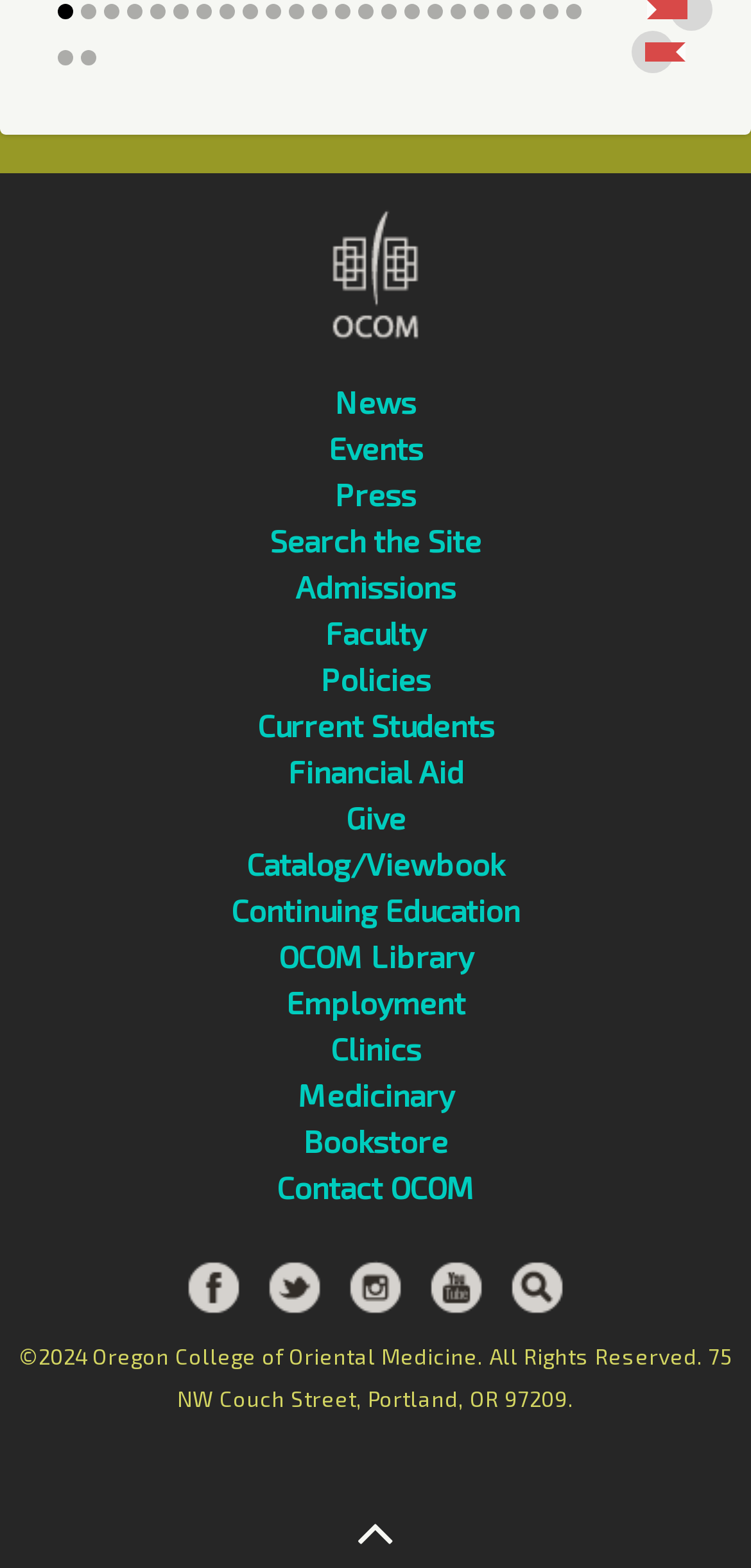Please specify the bounding box coordinates of the clickable section necessary to execute the following command: "Search the Site".

[0.359, 0.333, 0.641, 0.356]